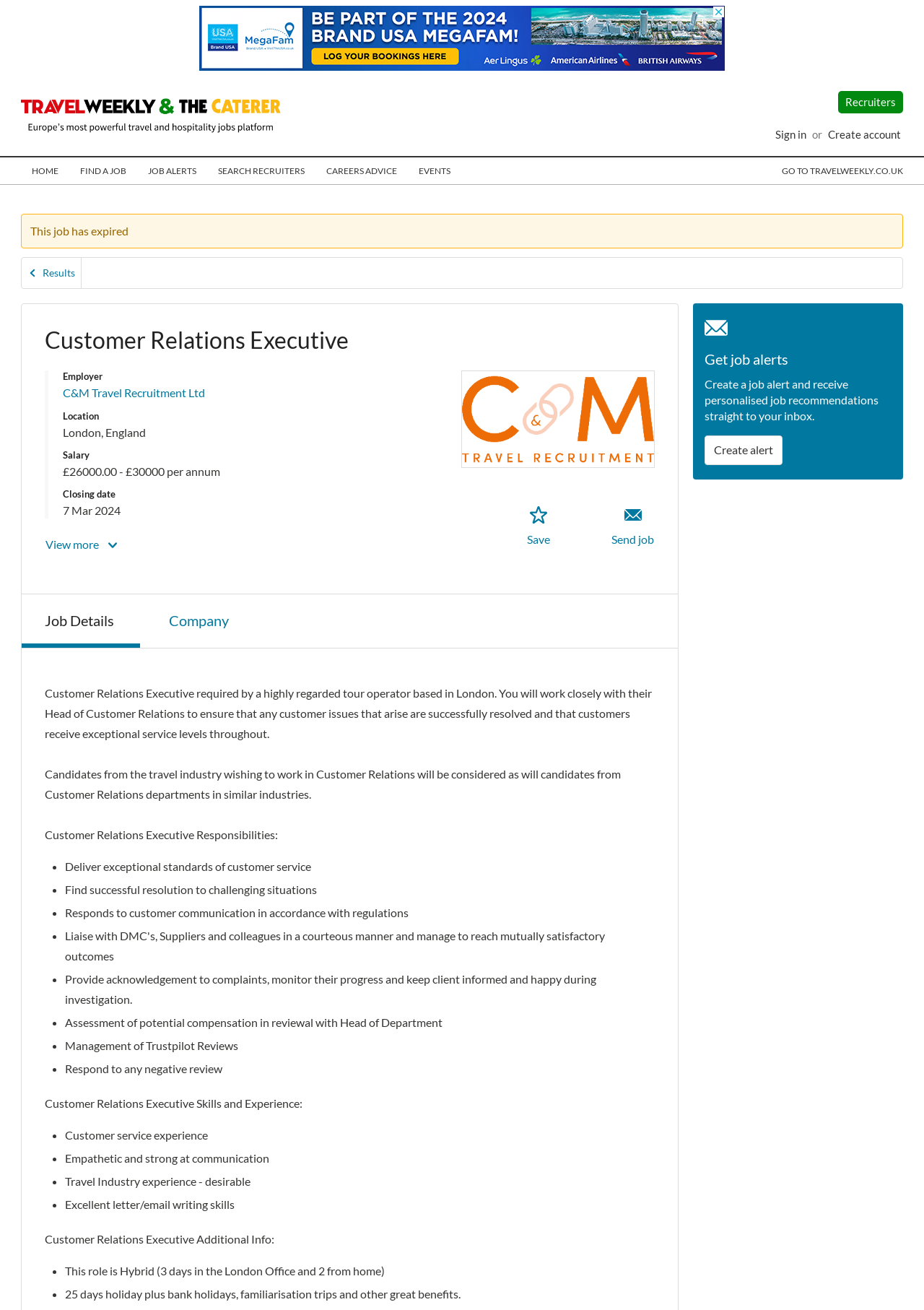Identify and extract the main heading from the webpage.

Customer Relations Executive